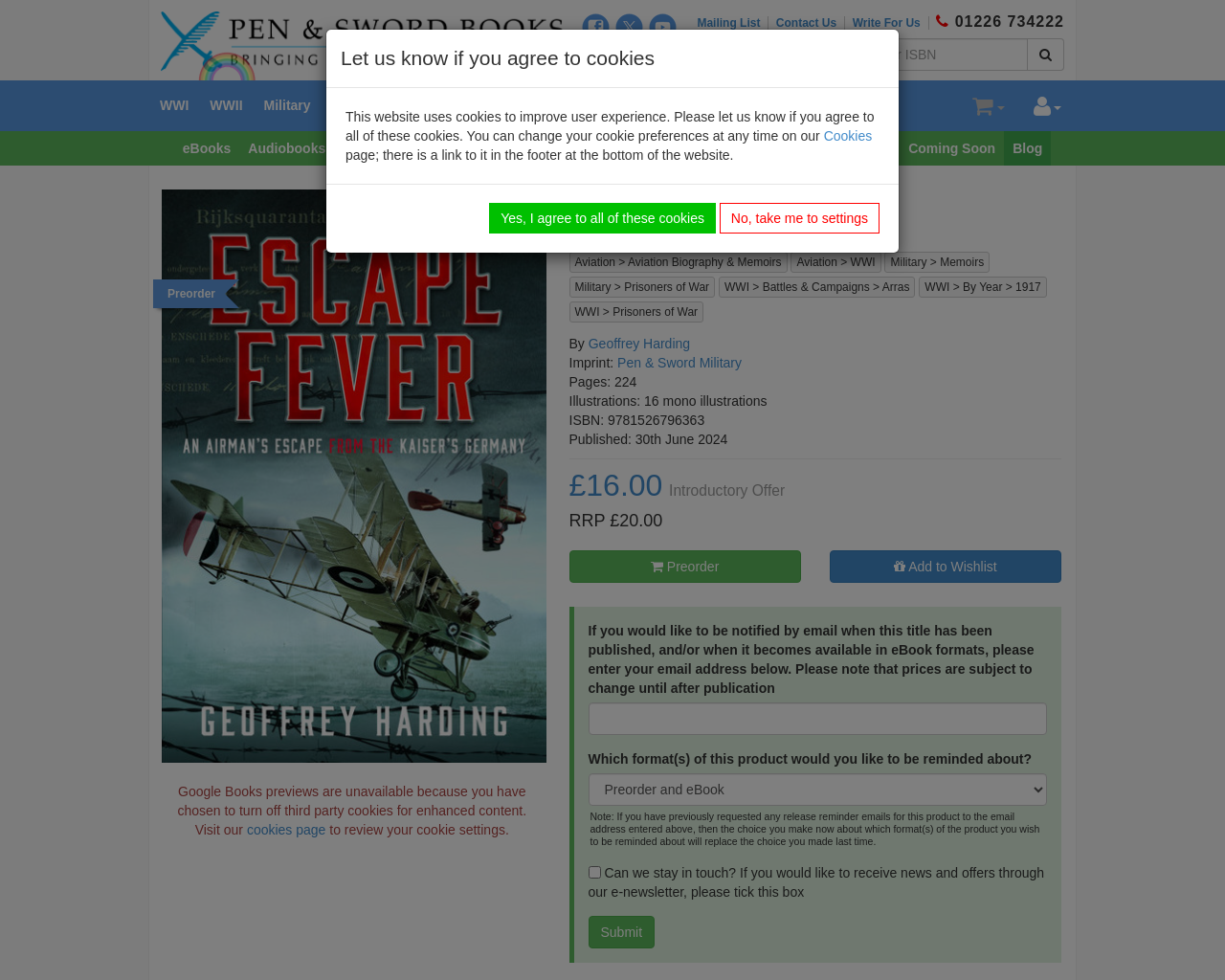What is the publisher of the book?
Analyze the image and deliver a detailed answer to the question.

I found the answer by looking at the link element with the text 'Pen and Sword Books' which is located at the top of the webpage, indicating that it is the publisher of the book.